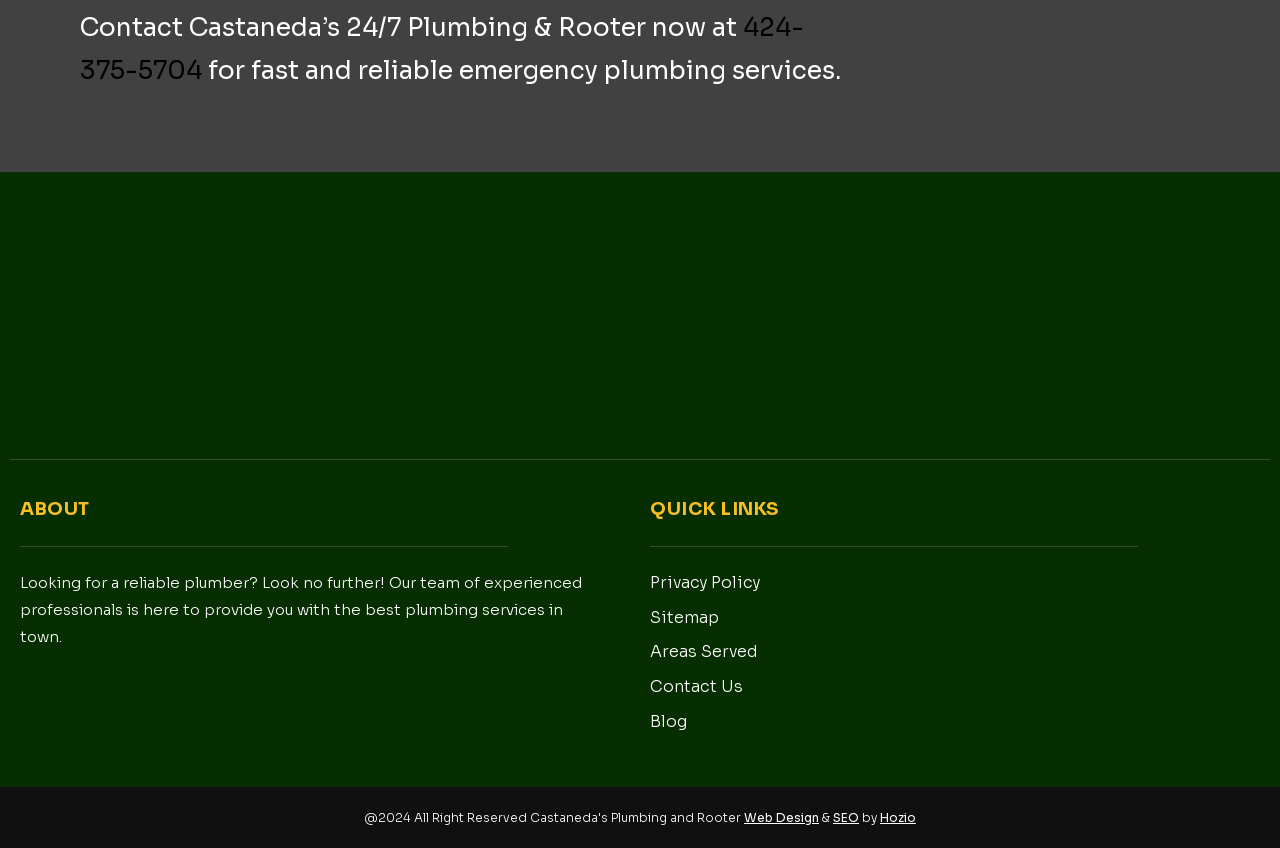What is the name of the company?
Based on the visual content, answer with a single word or a brief phrase.

Castaneda's 24/7 Plumbing & Rooter